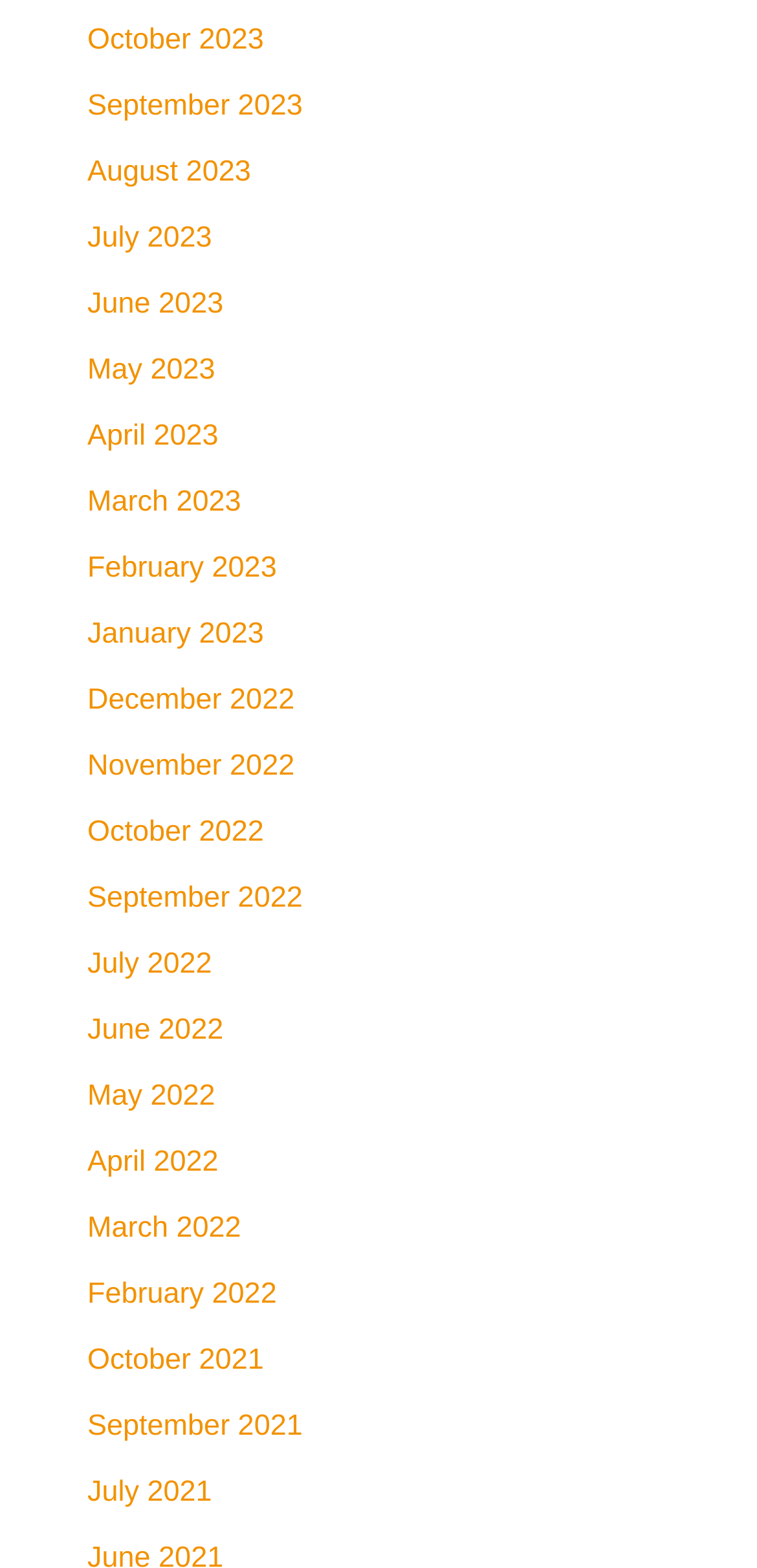Identify the bounding box for the UI element described as: "October 2023". Ensure the coordinates are four float numbers between 0 and 1, formatted as [left, top, right, bottom].

[0.115, 0.01, 0.885, 0.042]